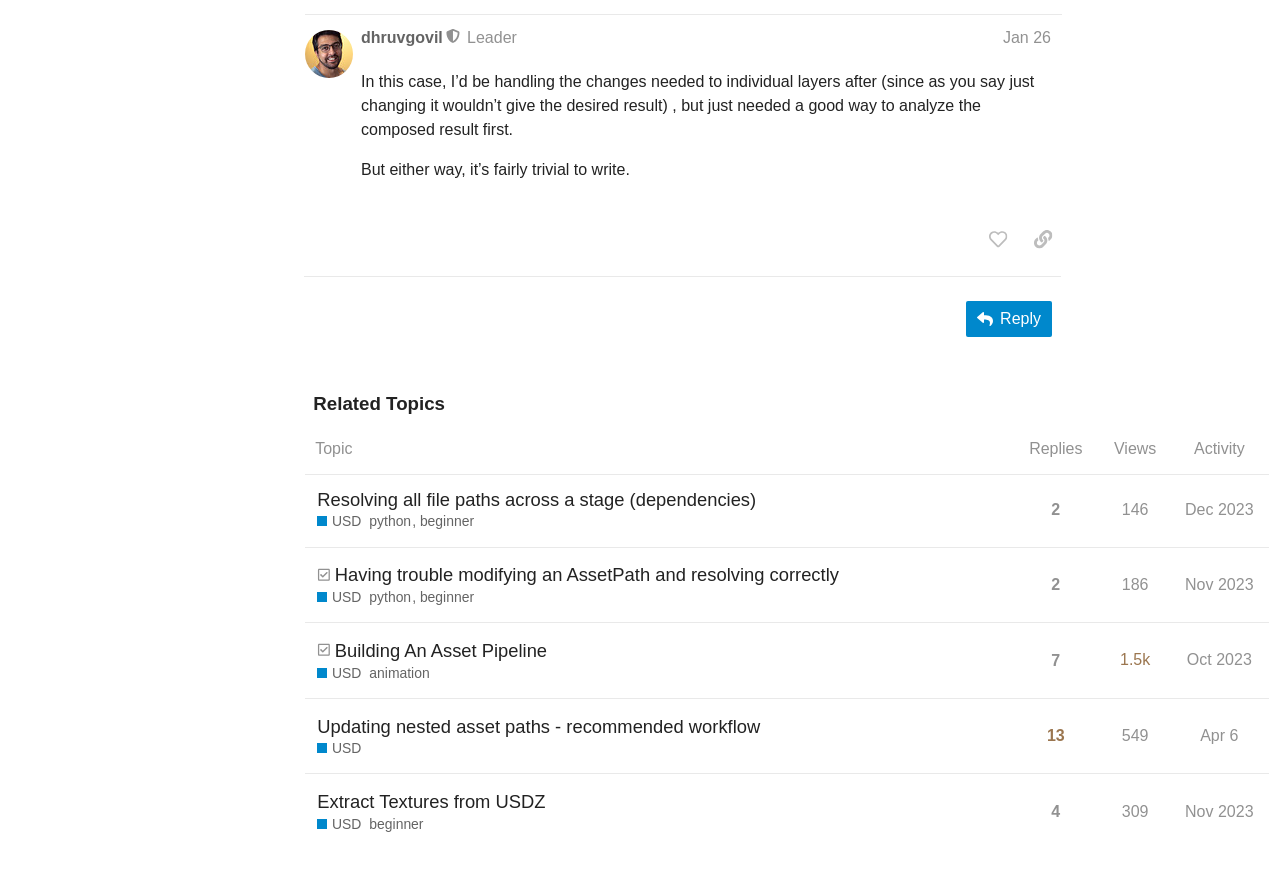Please determine the bounding box coordinates of the element's region to click for the following instruction: "View related topics".

[0.238, 0.447, 0.992, 0.477]